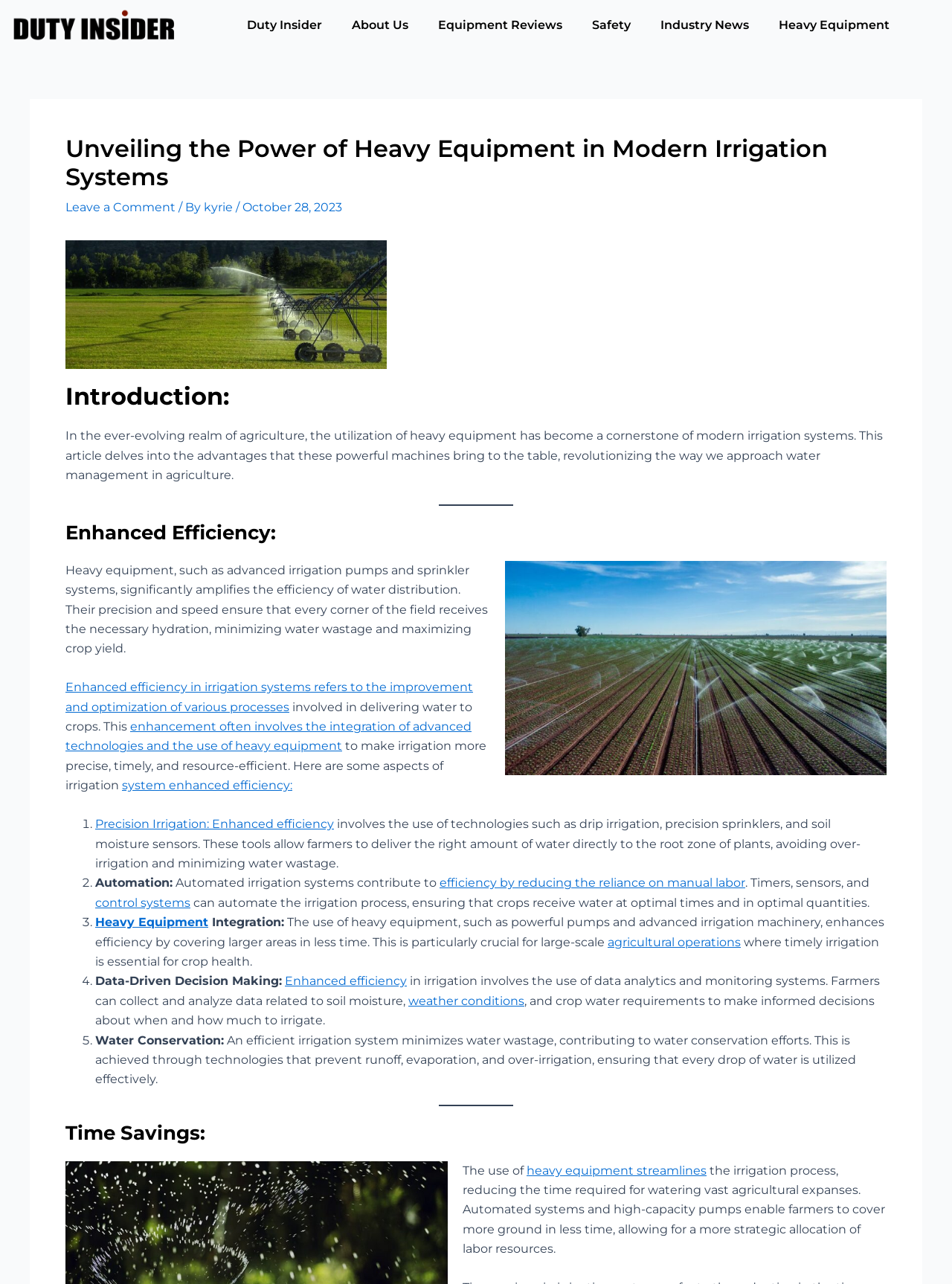Please specify the bounding box coordinates in the format (top-left x, top-left y, bottom-right x, bottom-right y), with all values as floating point numbers between 0 and 1. Identify the bounding box of the UI element described by: Safety

[0.606, 0.007, 0.678, 0.033]